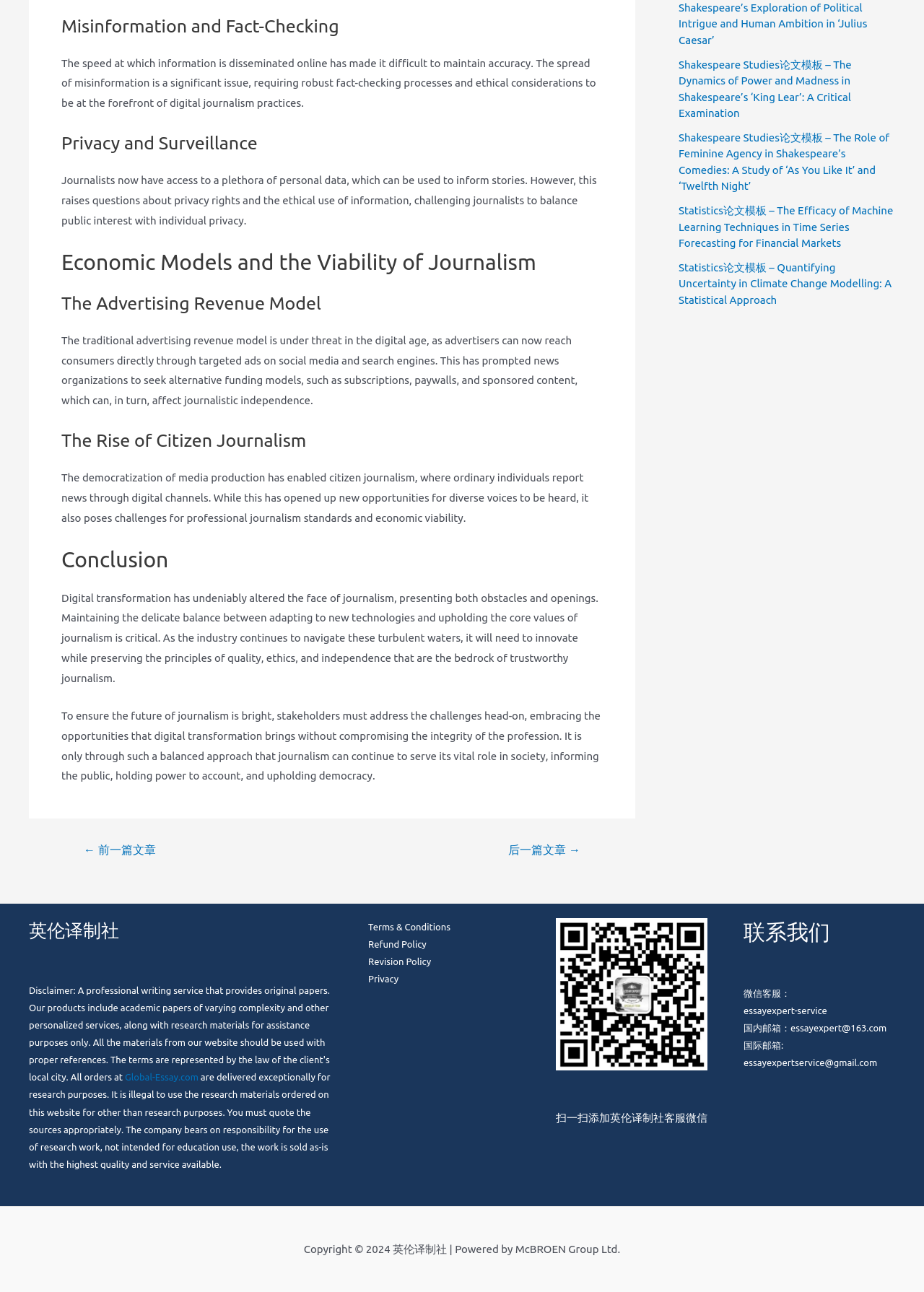Please determine the bounding box coordinates of the element's region to click in order to carry out the following instruction: "Scan the QR code to add 英伦译制社 customer service WeChat". The coordinates should be four float numbers between 0 and 1, i.e., [left, top, right, bottom].

[0.602, 0.711, 0.766, 0.828]